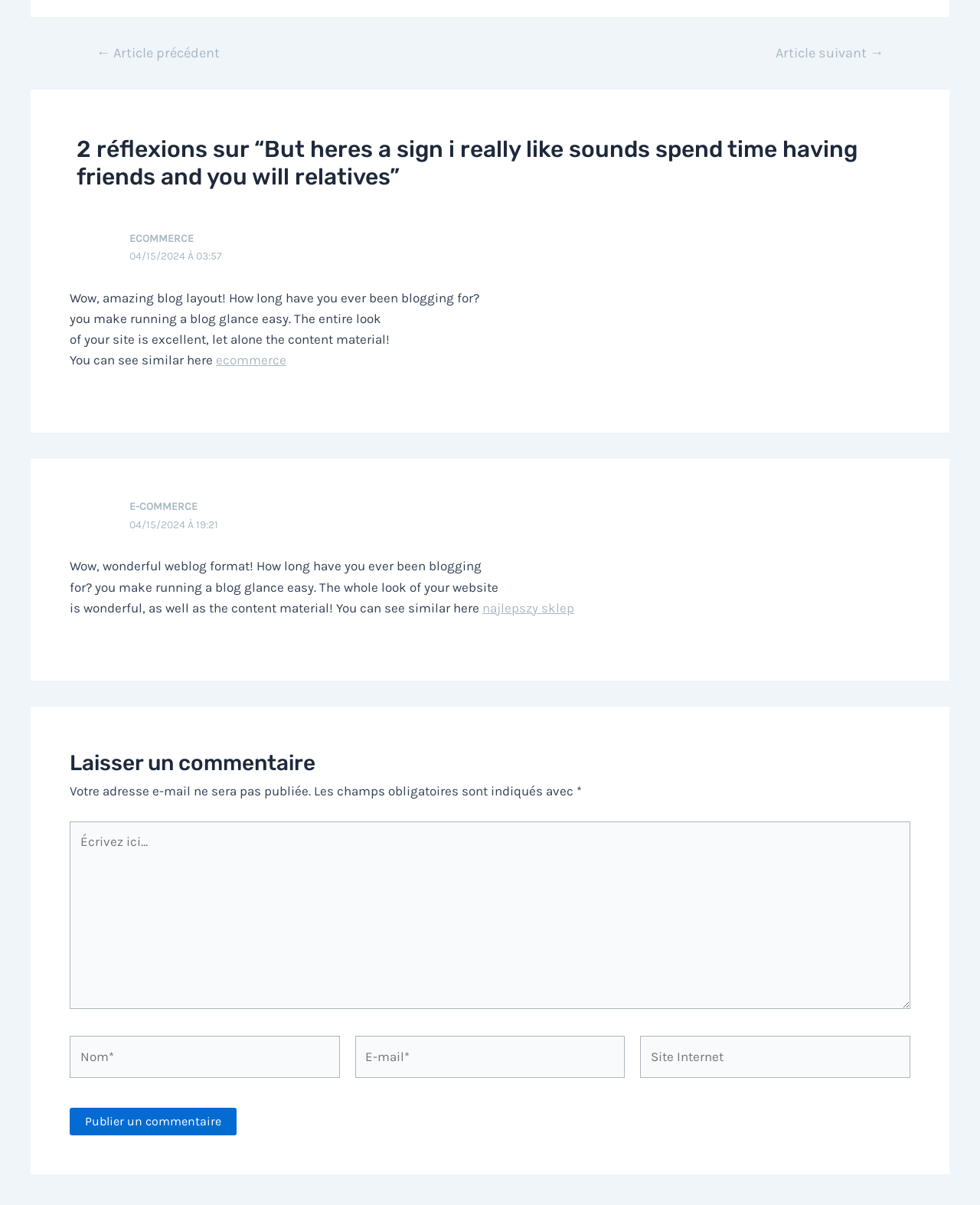How many navigation links are available?
Based on the visual, give a brief answer using one word or a short phrase.

Two